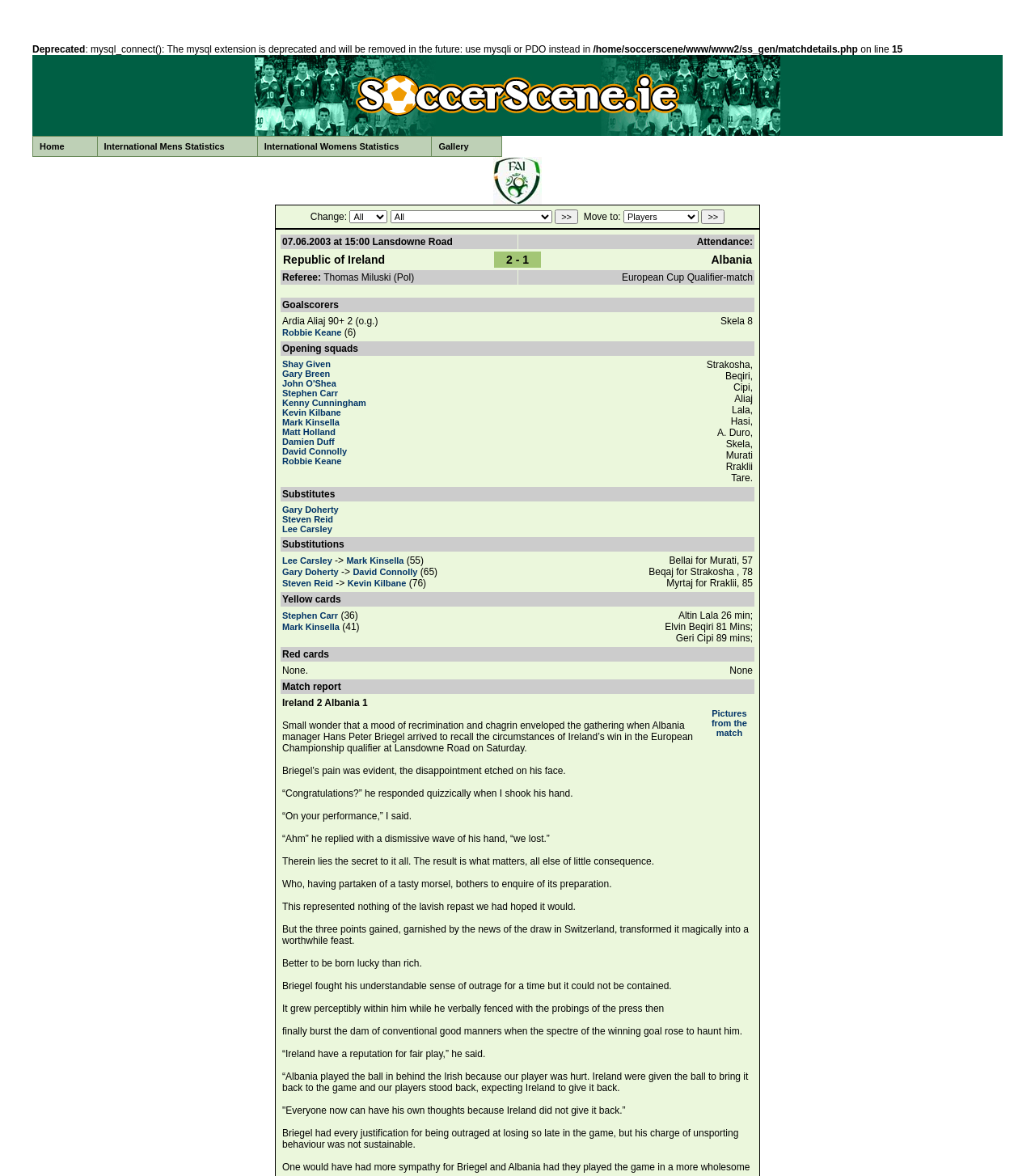What is the name of the referee of the match?
Refer to the screenshot and deliver a thorough answer to the question presented.

The name of the referee of the match can be found in the table with the match details, where it is mentioned that the referee is Thomas Miluski from Poland.